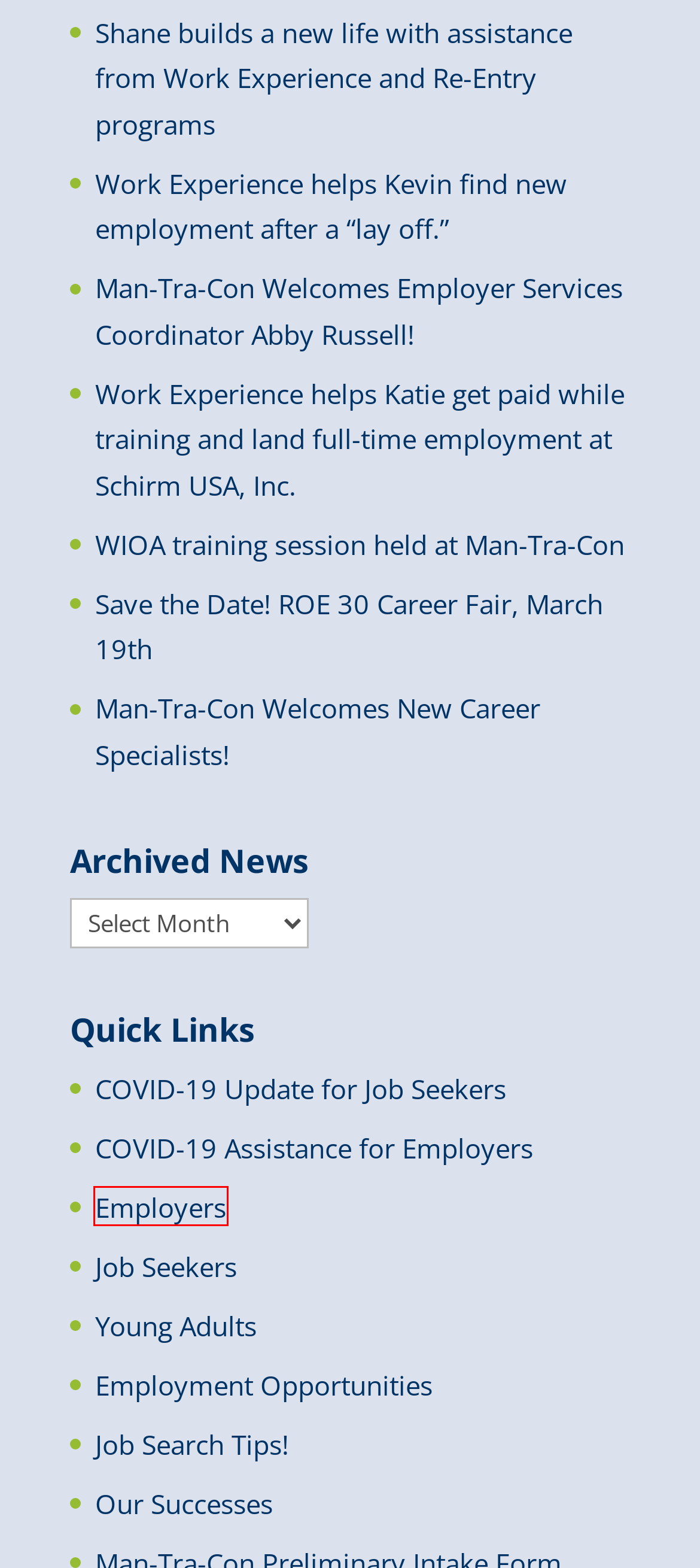Take a look at the provided webpage screenshot featuring a red bounding box around an element. Select the most appropriate webpage description for the page that loads after clicking on the element inside the red bounding box. Here are the candidates:
A. Our Successes | Man-Tra-Con Corporation
B. Save the Date! ROE 30 Career Fair, March 19th | Man-Tra-Con Corporation
C. Employers | Man-Tra-Con Corporation
D. WIOA training session held at Man-Tra-Con | Man-Tra-Con Corporation
E. COVID-19 Update | Man-Tra-Con Corporation
F. Man-Tra-Con Welcomes New Career Specialists! | Man-Tra-Con Corporation
G. Employment Opportunities | Man-Tra-Con Corporation
H. Man-Tra-Con Welcomes Employer Services Coordinator Abby Russell! | Man-Tra-Con Corporation

C